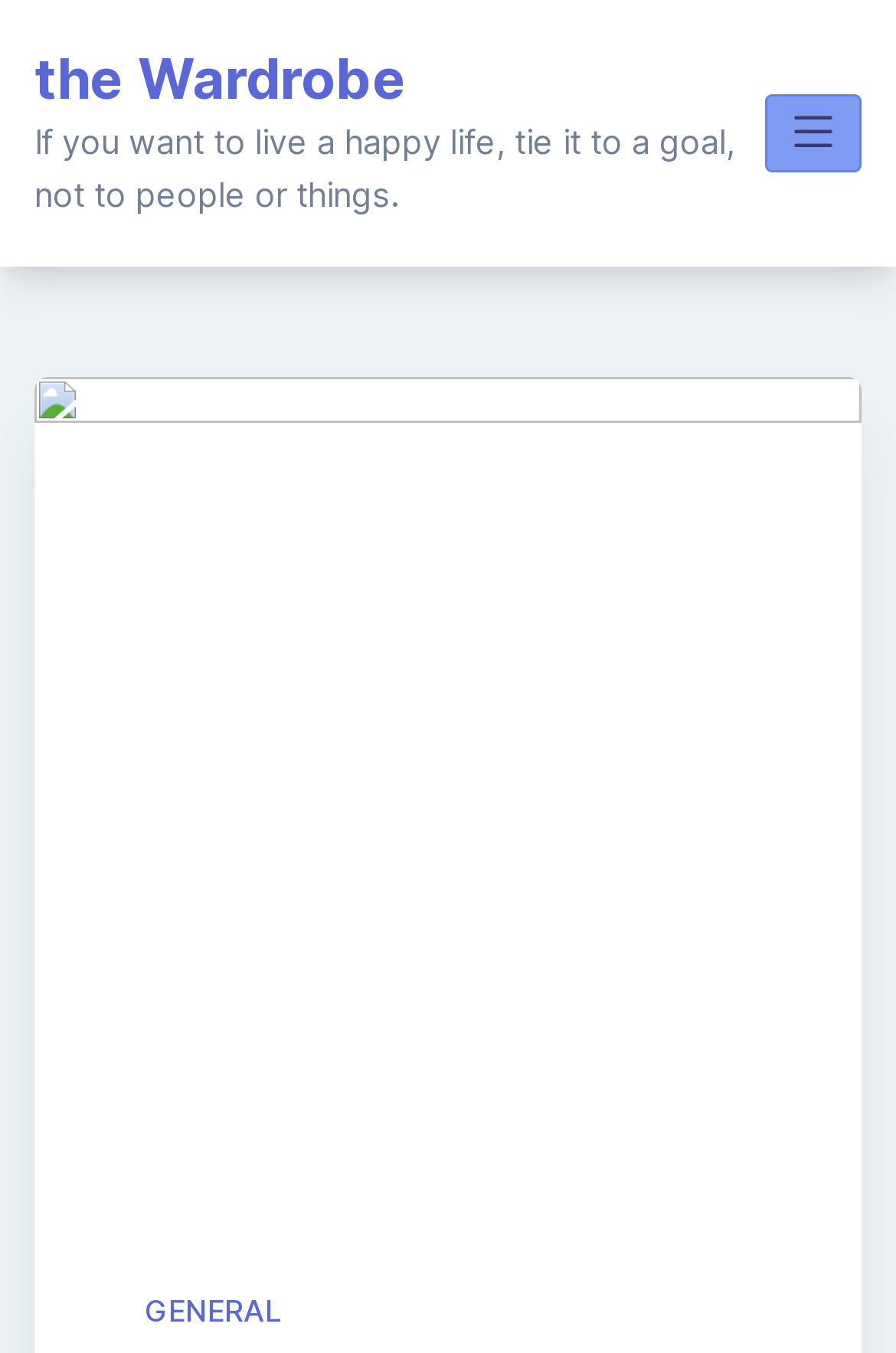Using the element description the Wardrobe, predict the bounding box coordinates for the UI element. Provide the coordinates in (top-left x, top-left y, bottom-right x, bottom-right y) format with values ranging from 0 to 1.

[0.038, 0.034, 0.454, 0.083]